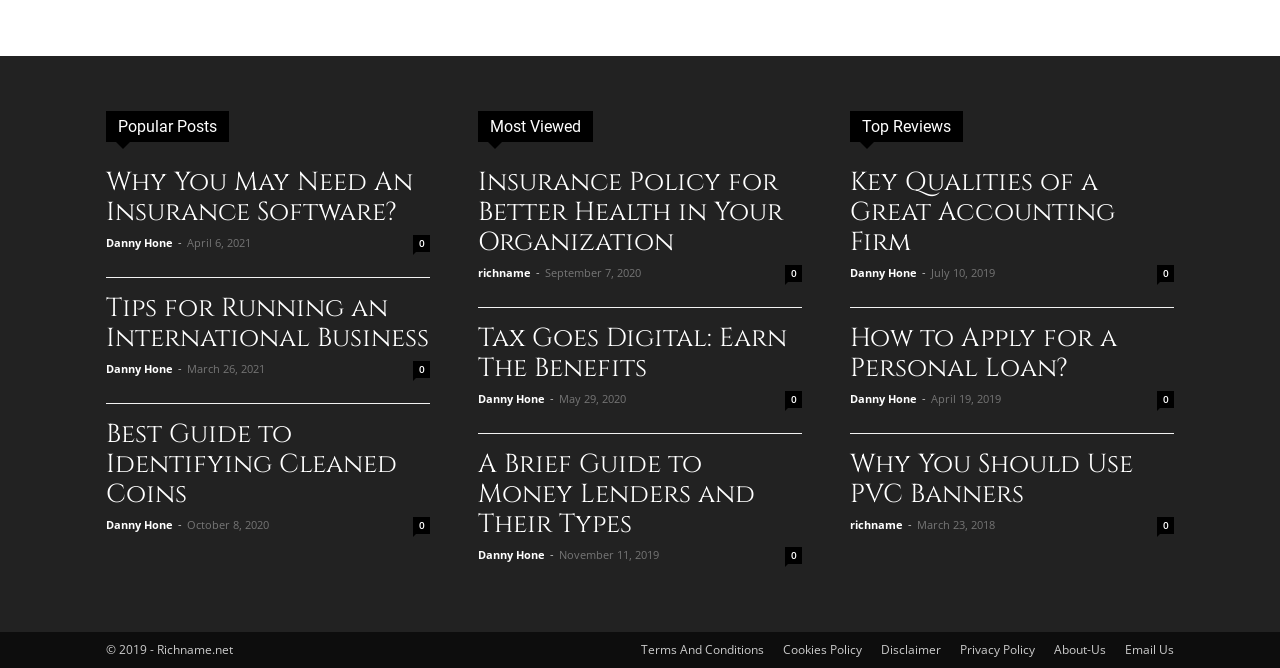Using a single word or phrase, answer the following question: 
What type of content is presented on this webpage?

Blog posts